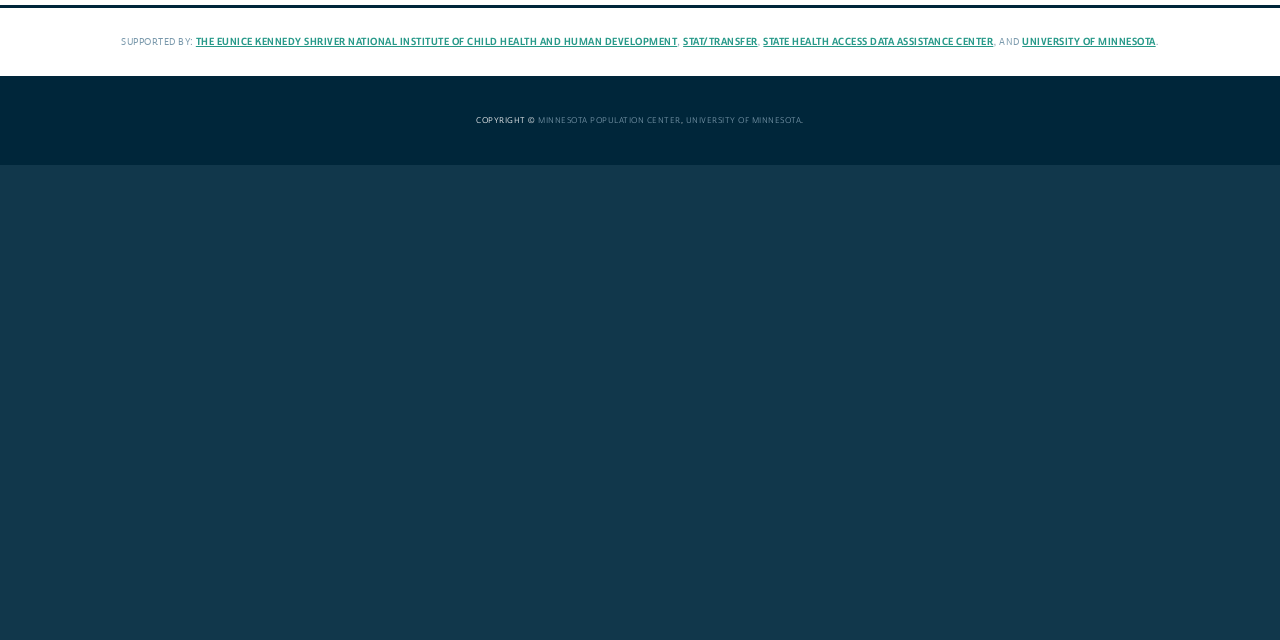Given the element description Stat/Transfer, specify the bounding box coordinates of the corresponding UI element in the format (top-left x, top-left y, bottom-right x, bottom-right y). All values must be between 0 and 1.

[0.534, 0.055, 0.592, 0.075]